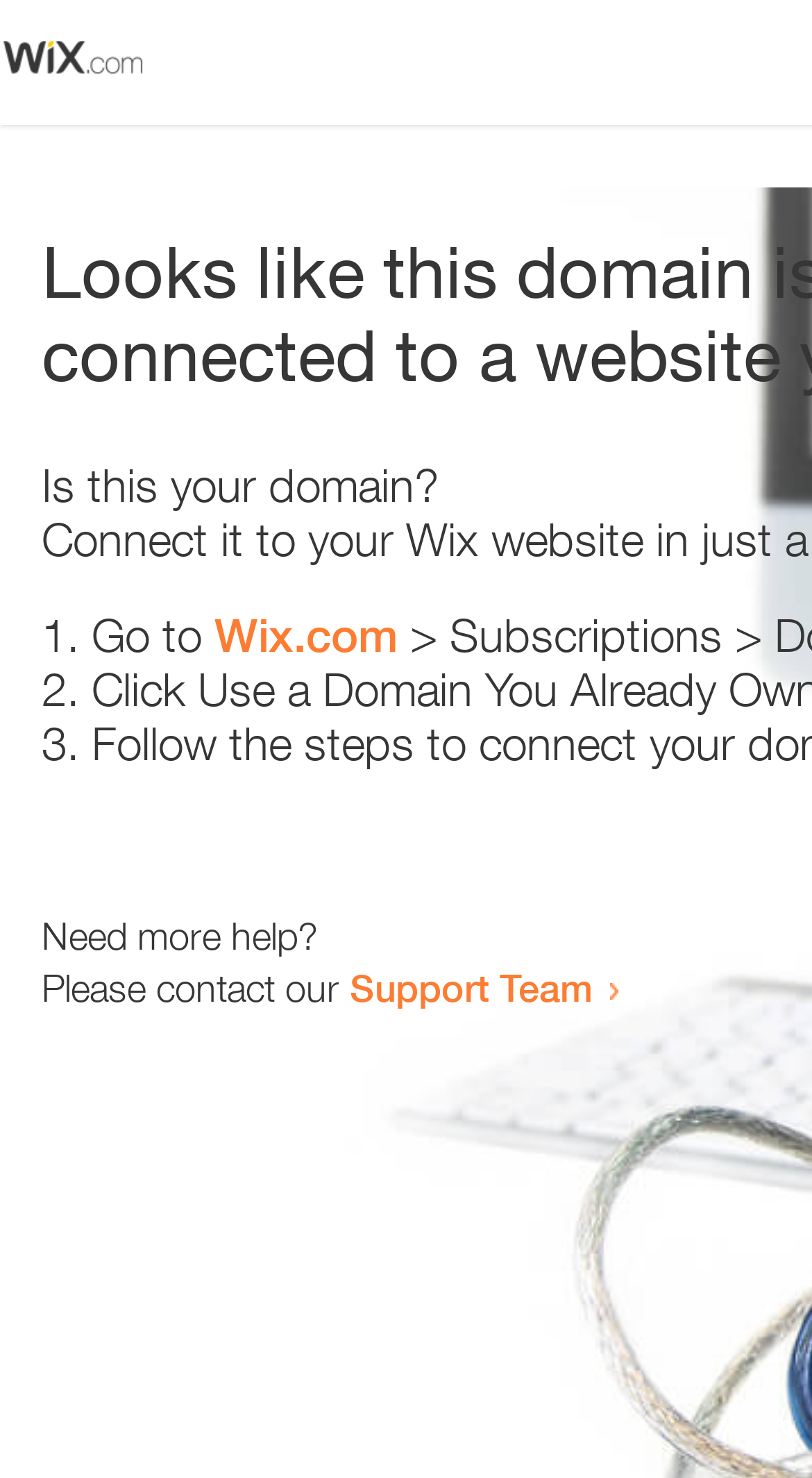How many steps are provided to resolve the issue?
We need a detailed and meticulous answer to the question.

The webpage contains a list with three list markers '1.', '2.', and '3.' which suggests that there are three steps provided to resolve the issue.